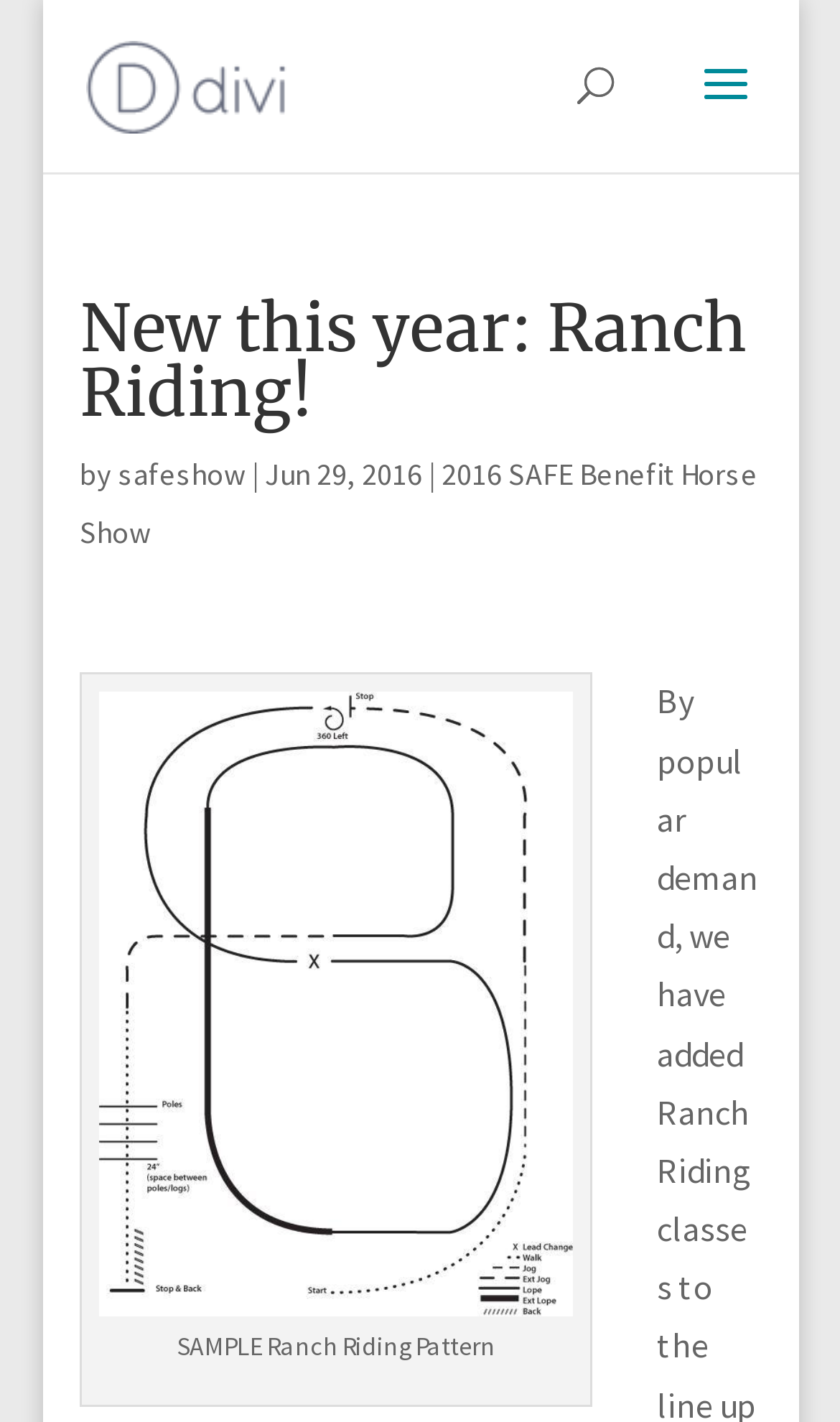What is the name of the horse show?
Based on the content of the image, thoroughly explain and answer the question.

The name of the horse show can be found in the link at the top of the page, which says 'SAFE Benefit Horse Show'. This link is also accompanied by an image with the same text.